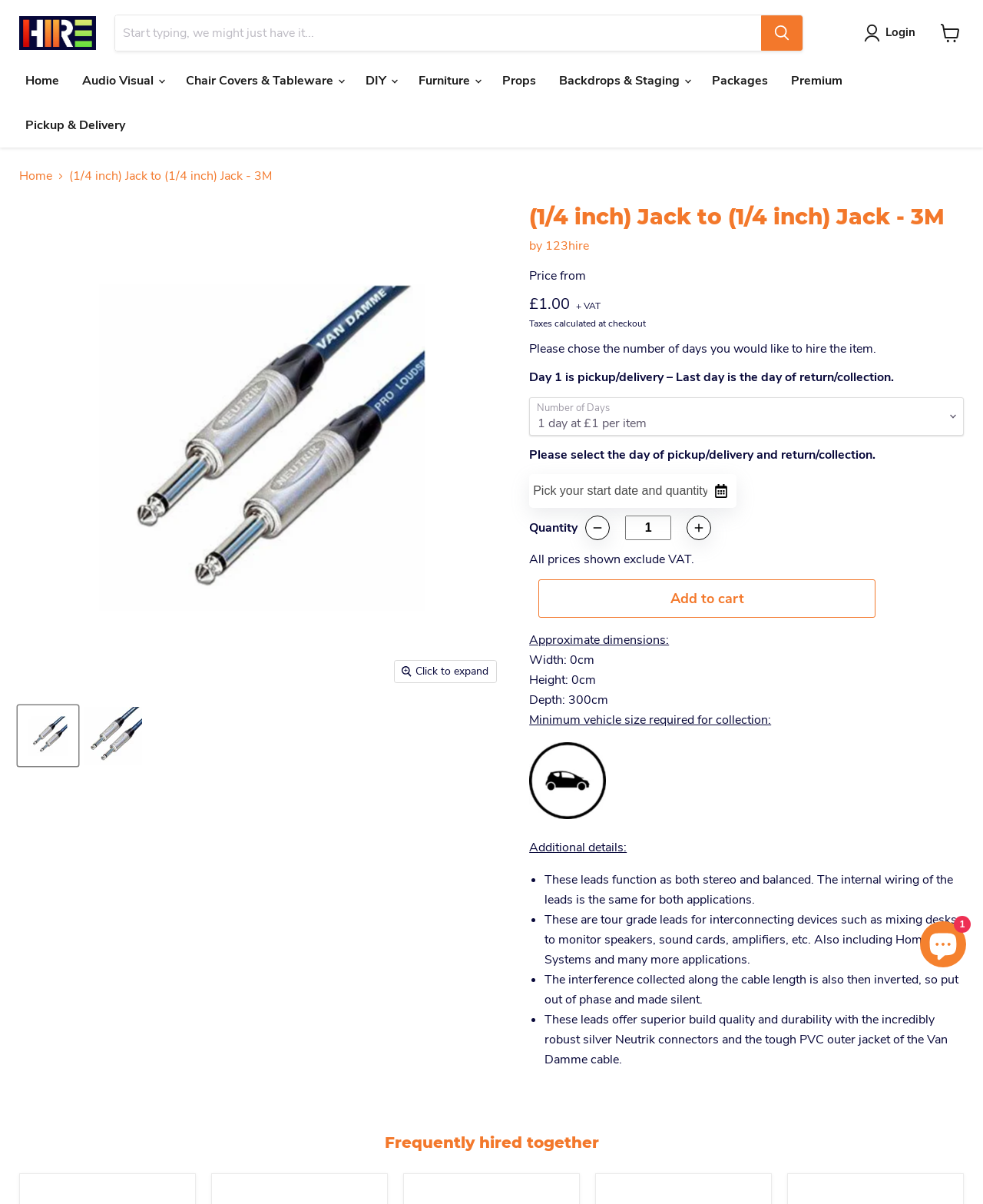Determine the bounding box coordinates of the clickable region to carry out the instruction: "View cart".

[0.949, 0.013, 0.984, 0.041]